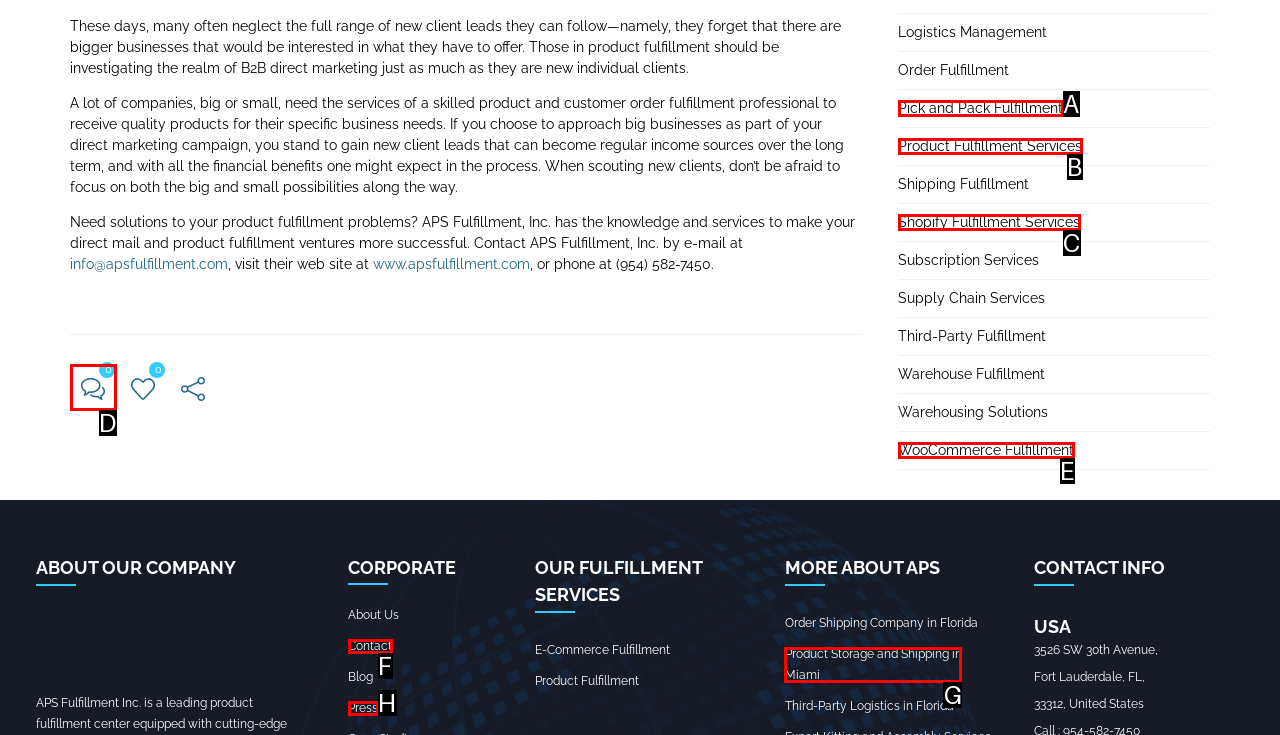Pick the option that best fits the description: Product Fulfillment Services. Reply with the letter of the matching option directly.

B